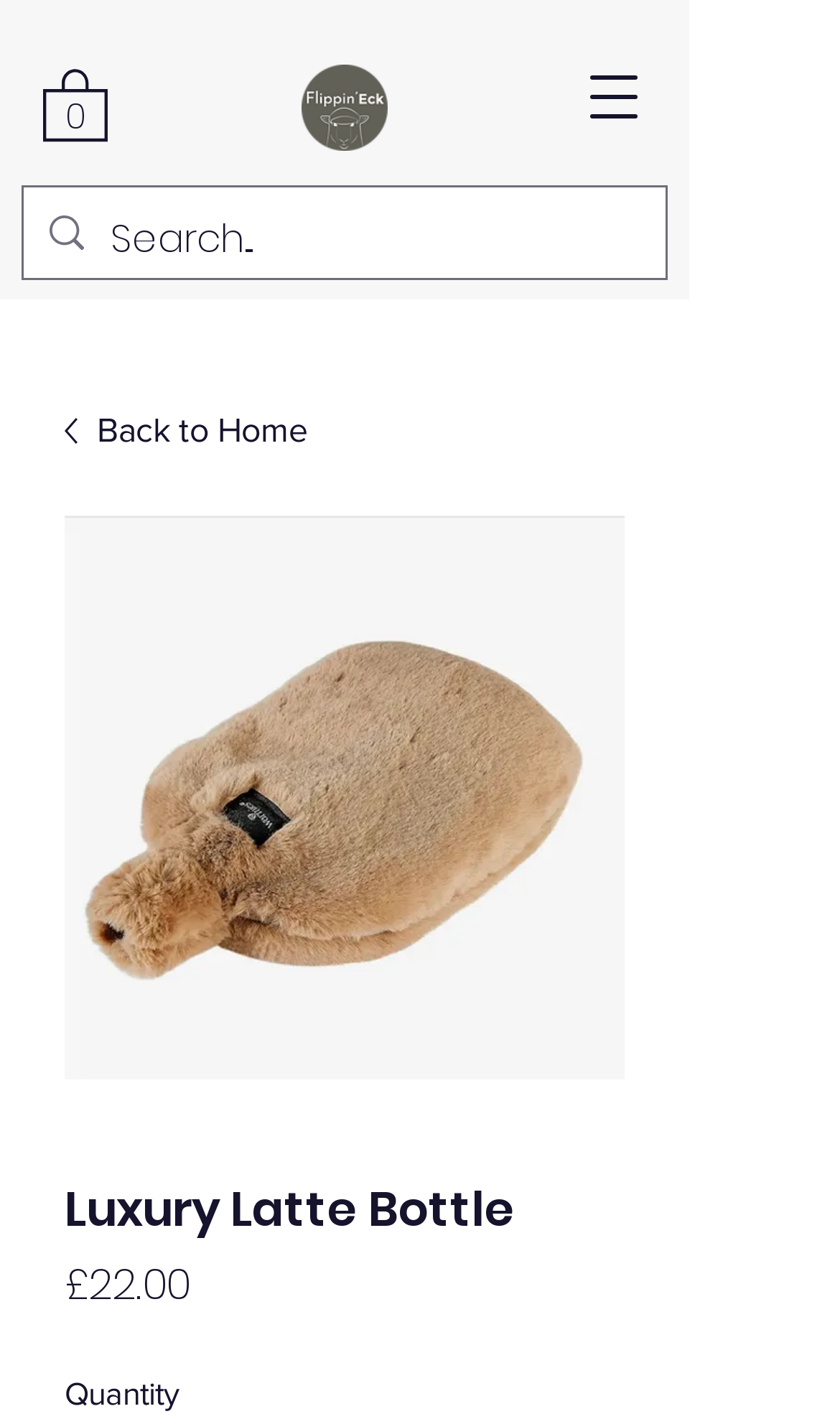What is the purpose of the search box?
Answer the question with a single word or phrase derived from the image.

To search